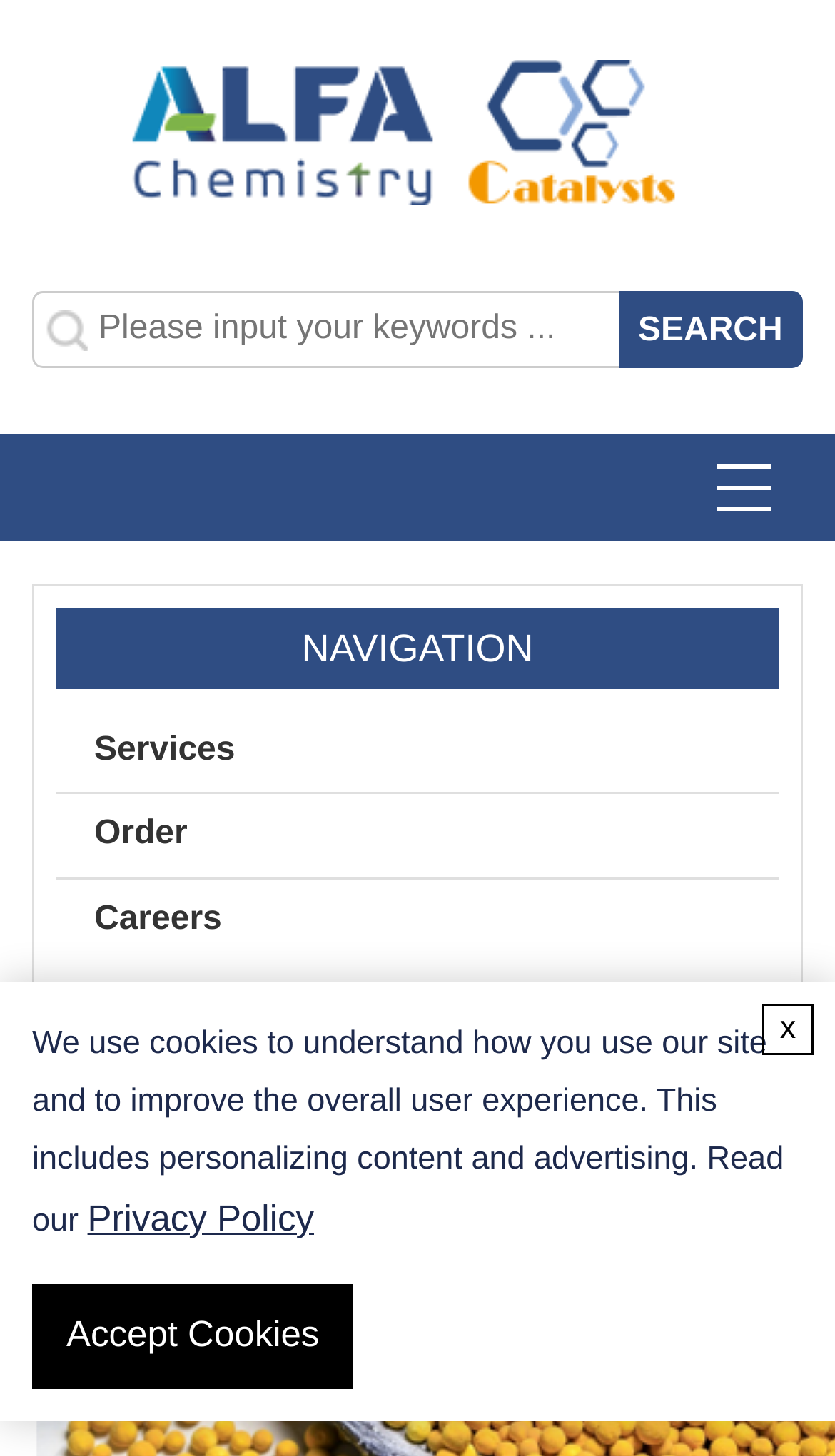Use the information in the screenshot to answer the question comprehensively: What is the purpose of the textbox?

I saw a textbox with a placeholder text 'Please input your keywords...' next to a 'SEARCH' button, indicating that the textbox is for inputting keywords to search.